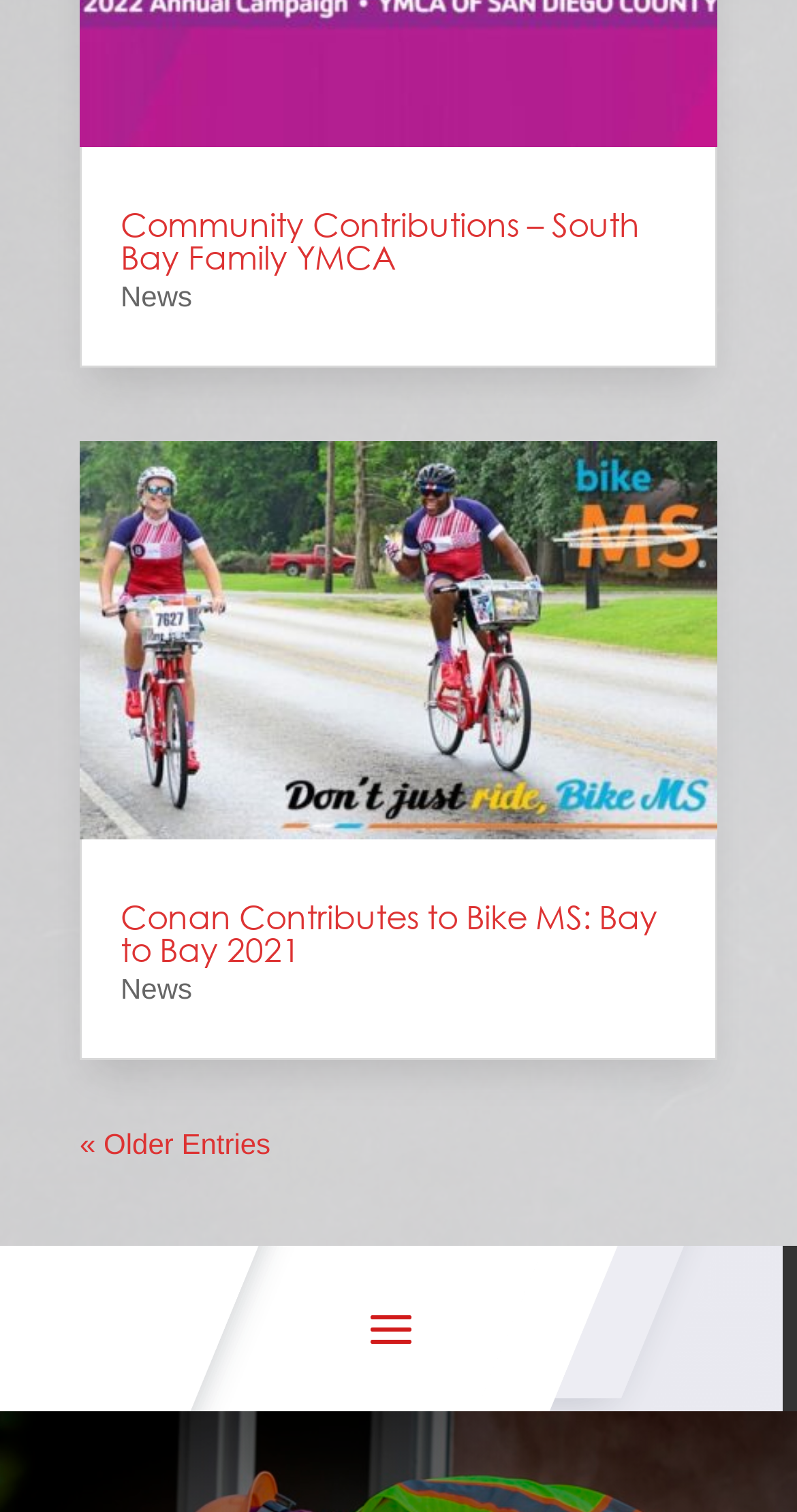What is the topic of the article?
Refer to the screenshot and answer in one word or phrase.

Bike MS: Bay to Bay 2021